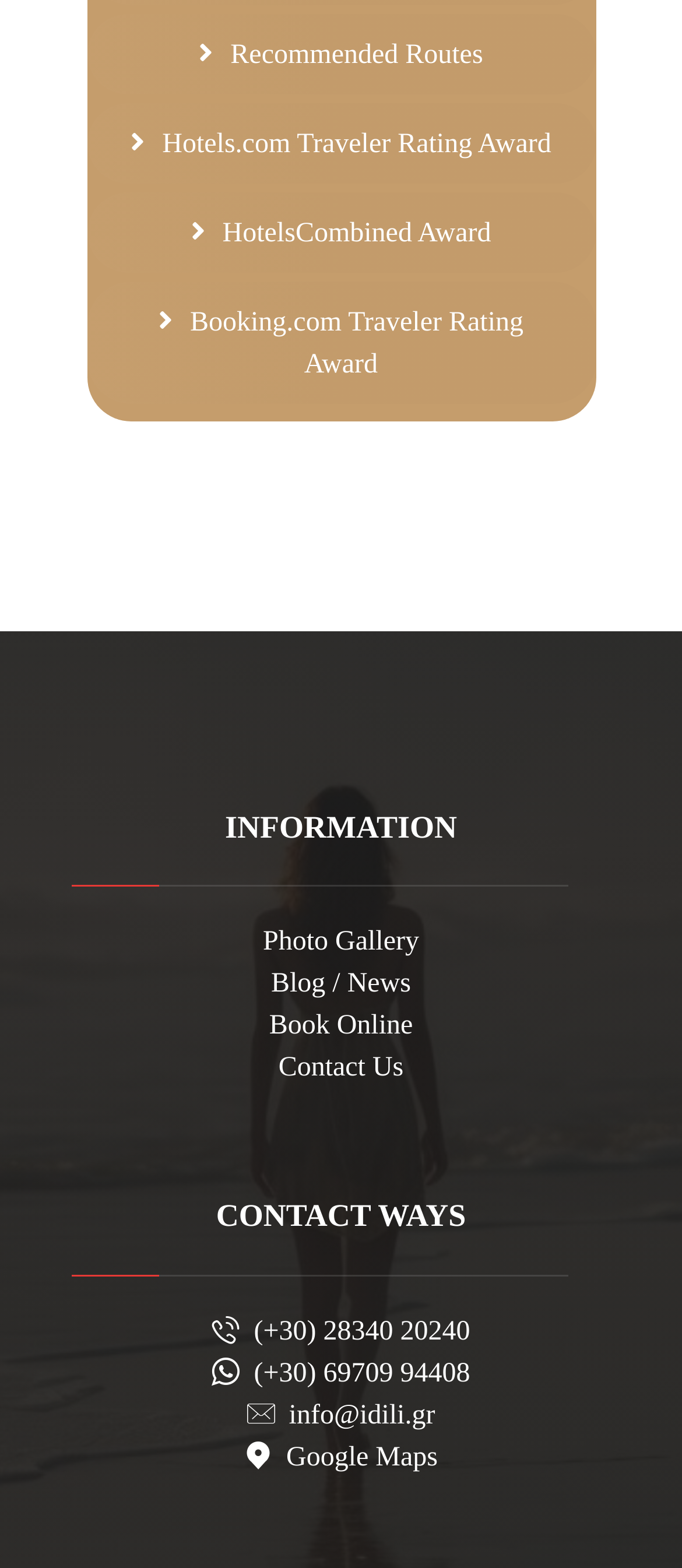Using the description: "info@idili.gr", identify the bounding box of the corresponding UI element in the screenshot.

[0.362, 0.893, 0.638, 0.912]